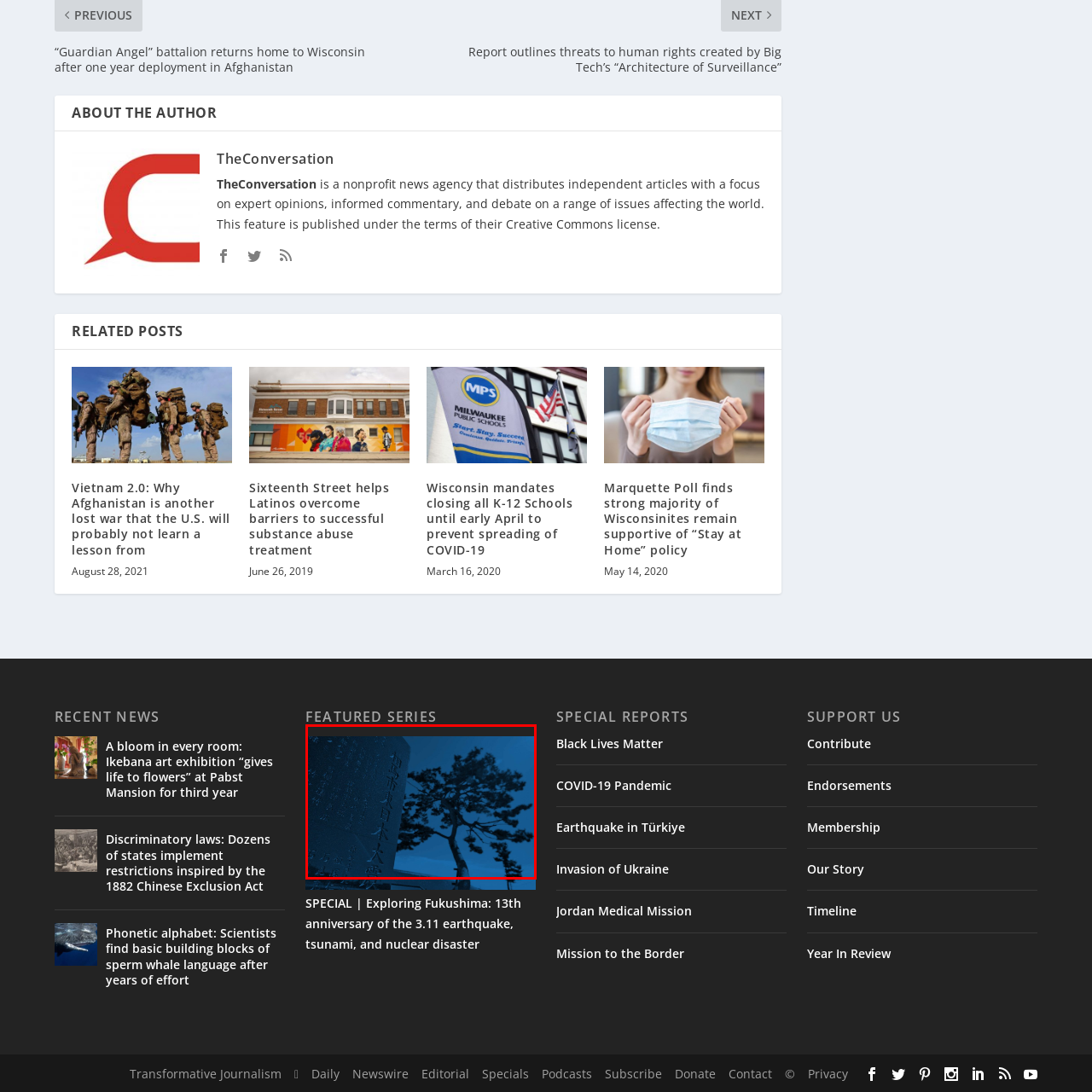Direct your attention to the image enclosed by the red boundary, What is the significance of the gnarled tree? 
Answer concisely using a single word or phrase.

Adds a touch of nature